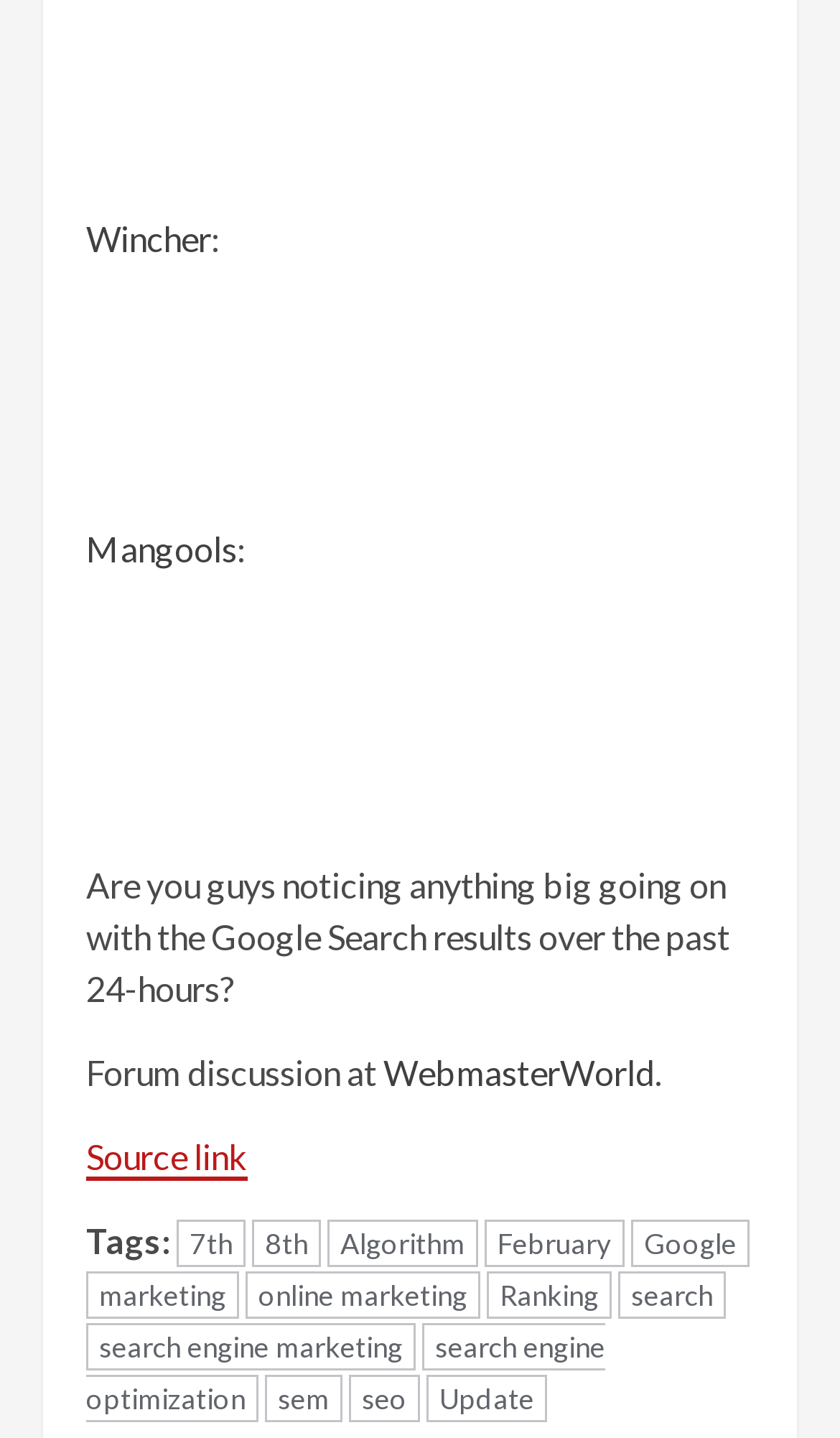Find the bounding box coordinates for the element described here: "search engine marketing".

[0.103, 0.921, 0.495, 0.954]